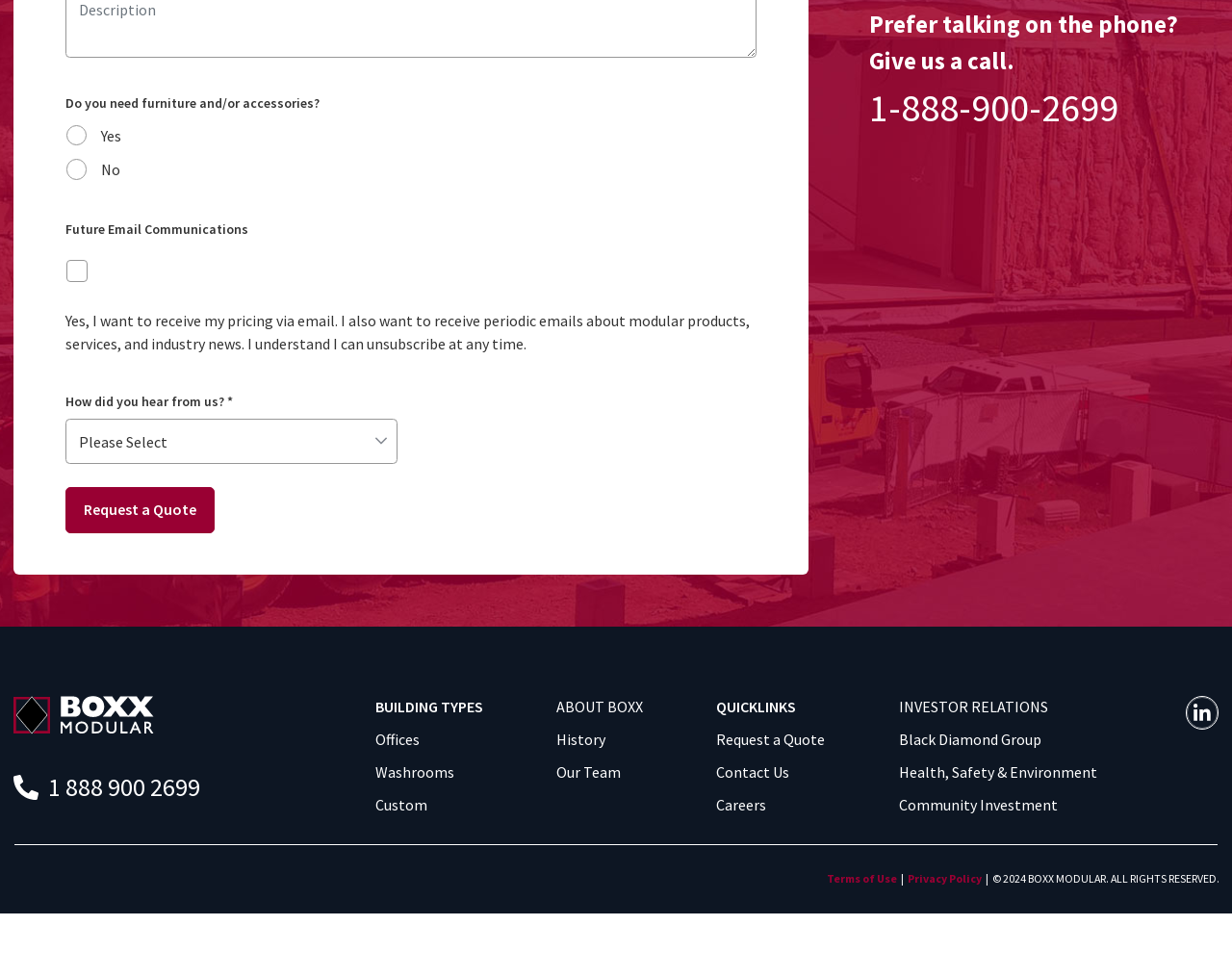Give the bounding box coordinates for this UI element: "Black Diamond Group". The coordinates should be four float numbers between 0 and 1, arranged as [left, top, right, bottom].

[0.729, 0.747, 0.845, 0.767]